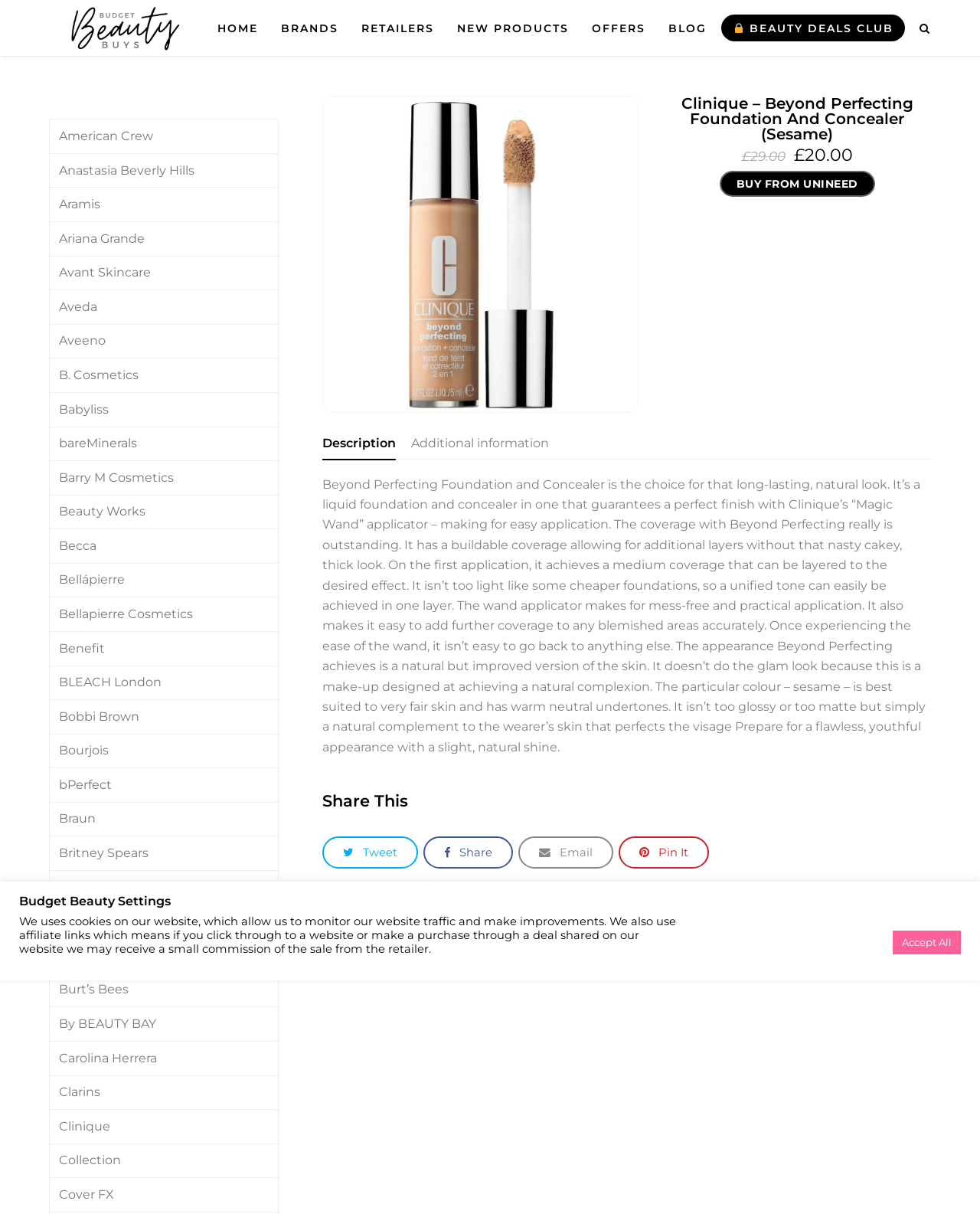Determine the bounding box coordinates of the element that should be clicked to execute the following command: "Explore the 'BRANDS' section".

[0.275, 0.007, 0.357, 0.039]